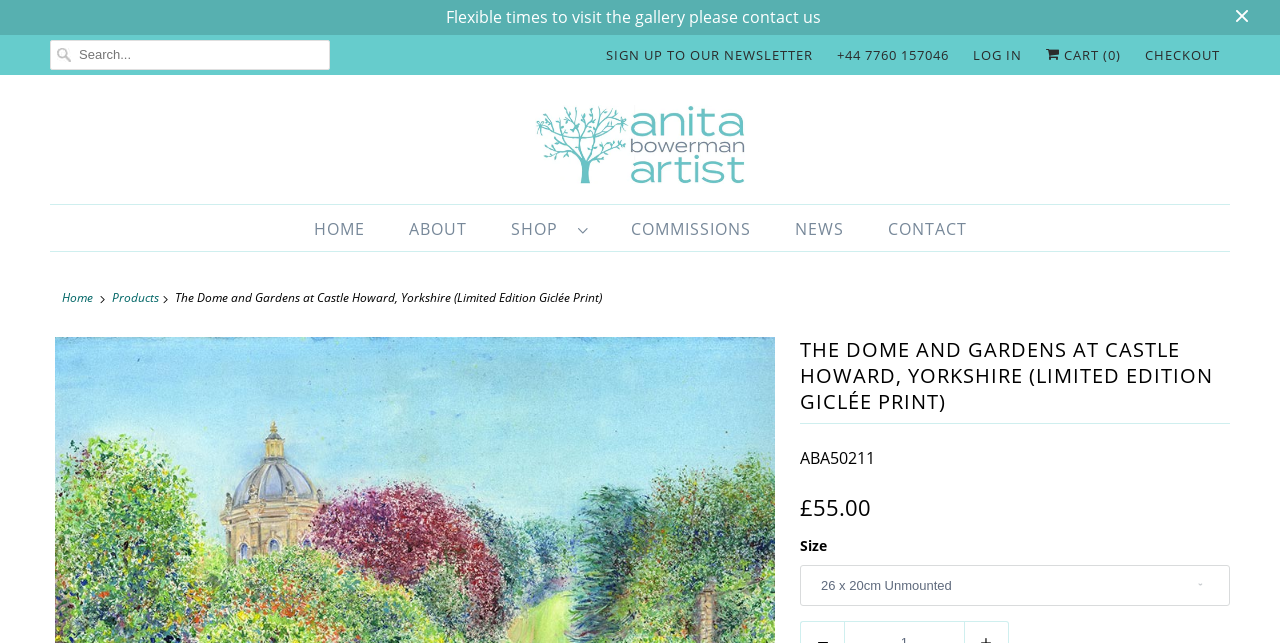Find and provide the bounding box coordinates for the UI element described here: "Life Sciences Regulatory & Compliance". The coordinates should be given as four float numbers between 0 and 1: [left, top, right, bottom].

None